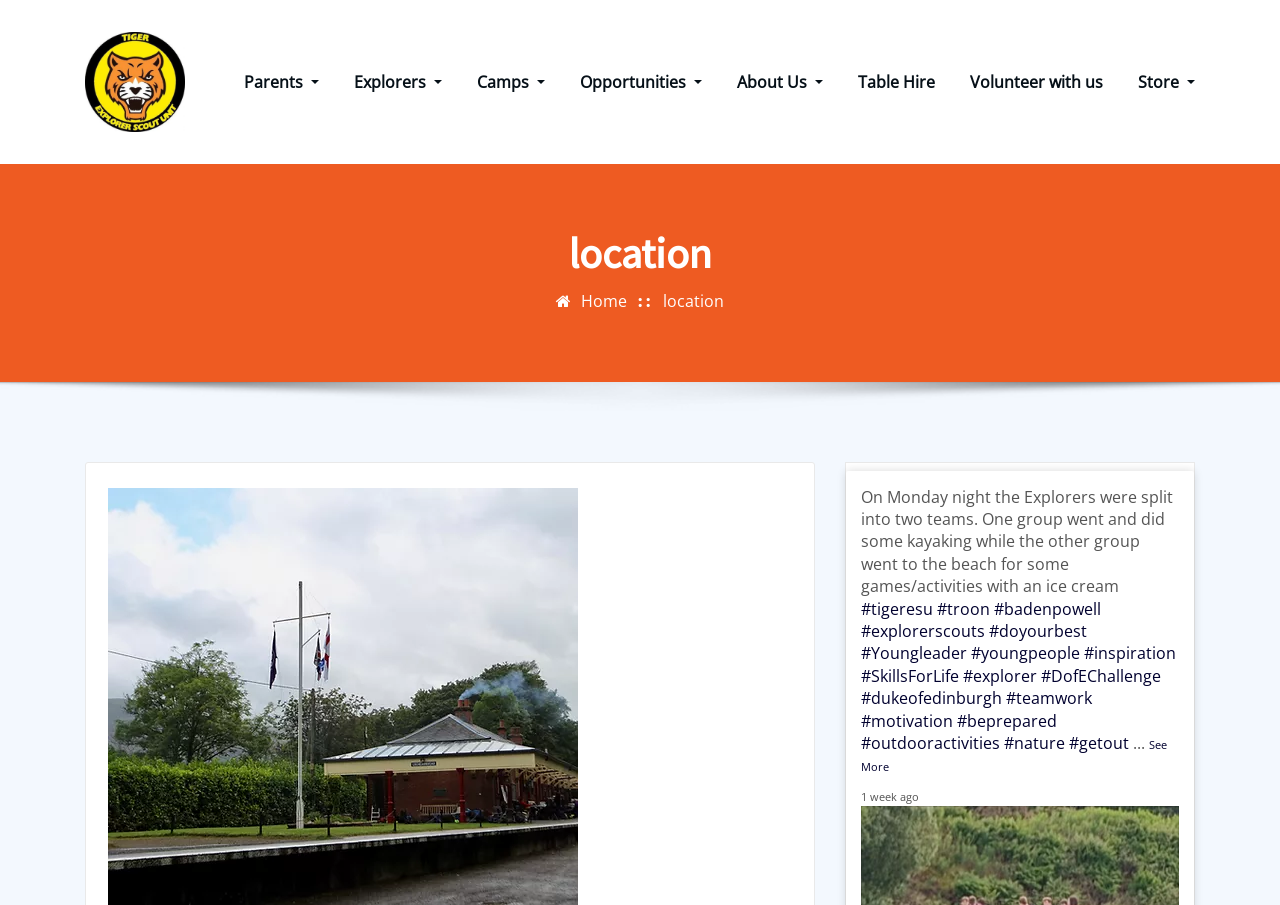Locate the bounding box coordinates of the clickable part needed for the task: "Click on the 'See More' link".

[0.673, 0.814, 0.912, 0.856]